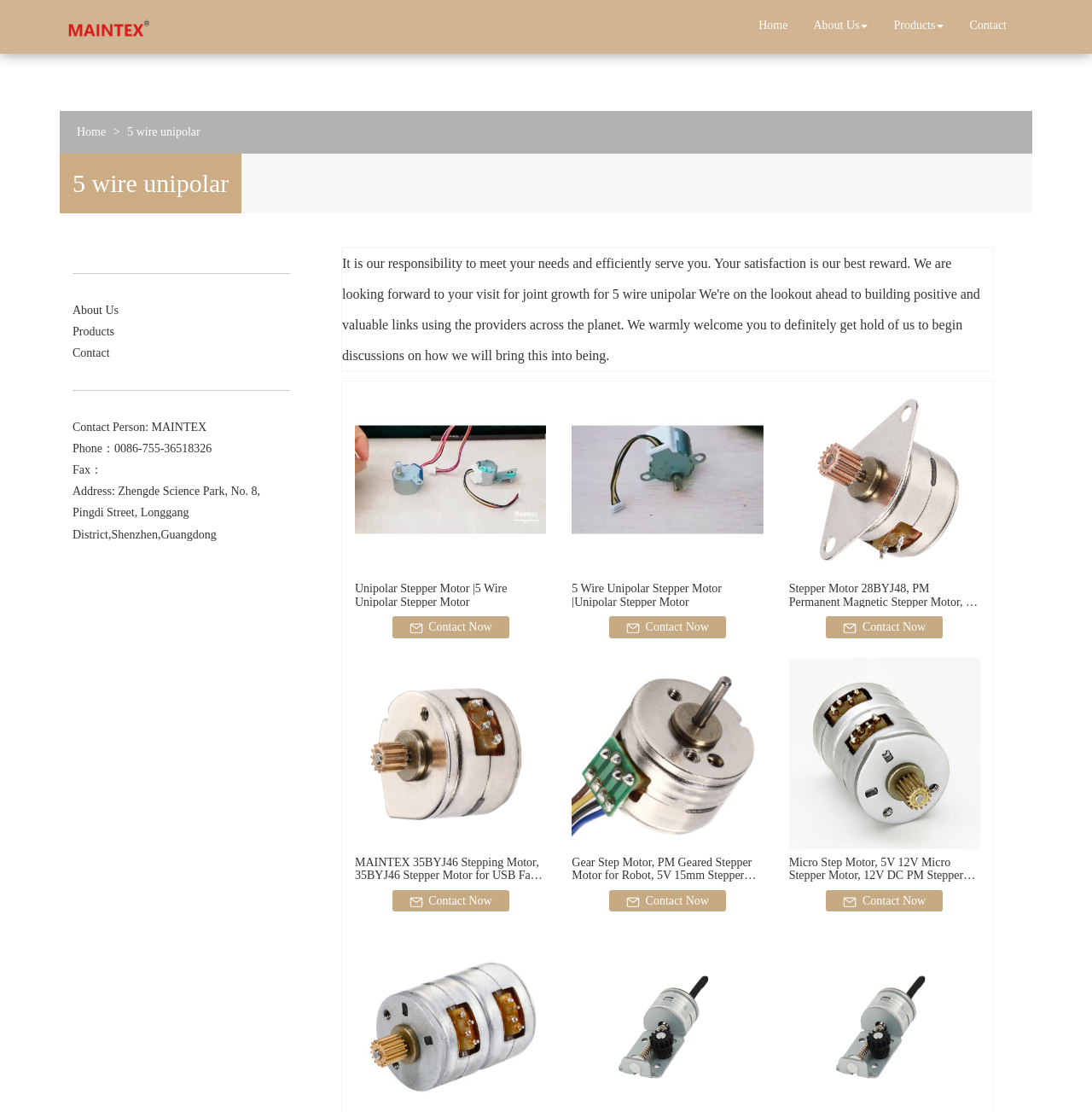Specify the bounding box coordinates of the area that needs to be clicked to achieve the following instruction: "Contact the supplier".

[0.066, 0.378, 0.189, 0.39]